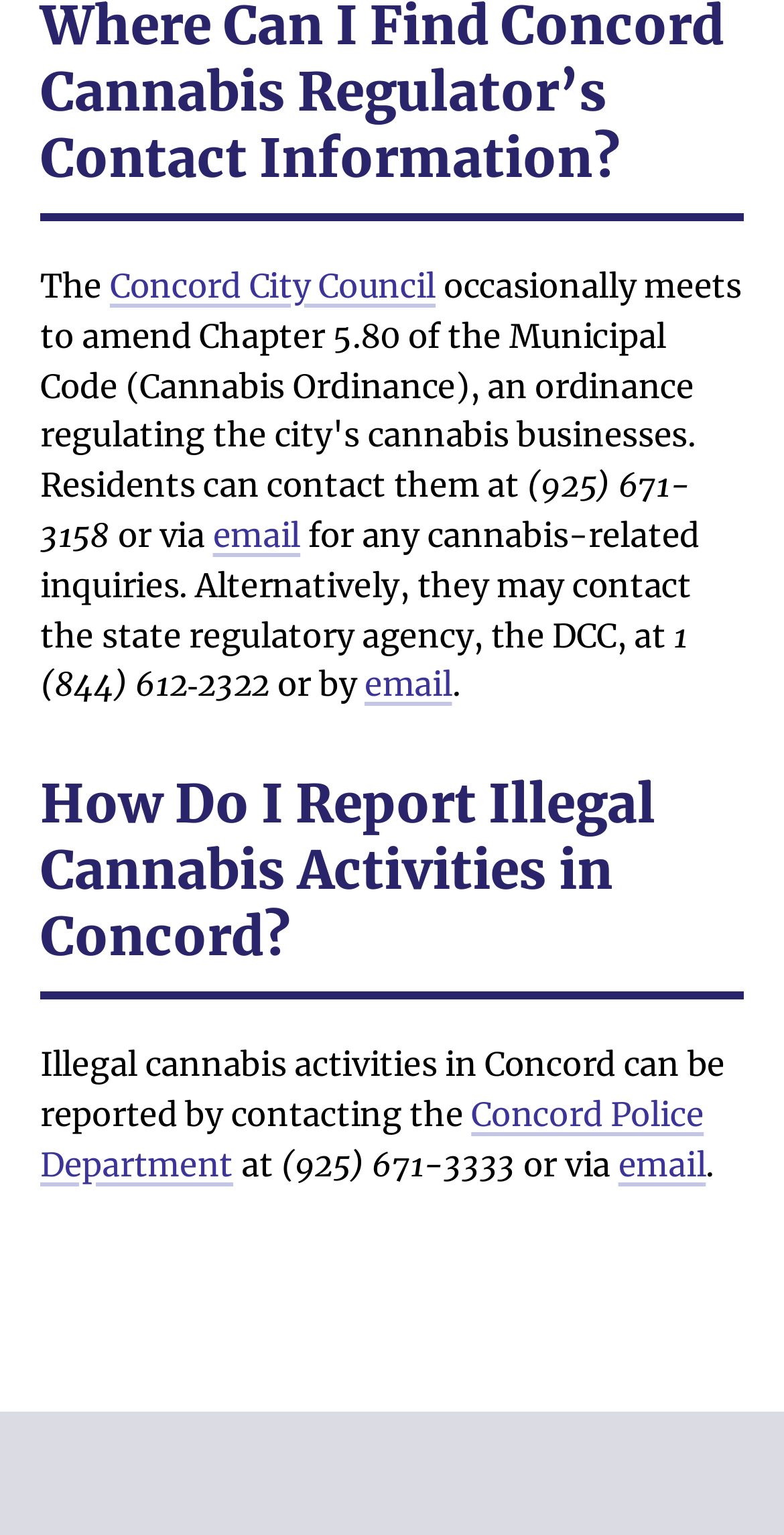Specify the bounding box coordinates of the region I need to click to perform the following instruction: "Call the DCC at 1 (844) 612-2322". The coordinates must be four float numbers in the range of 0 to 1, i.e., [left, top, right, bottom].

[0.051, 0.4, 0.877, 0.459]